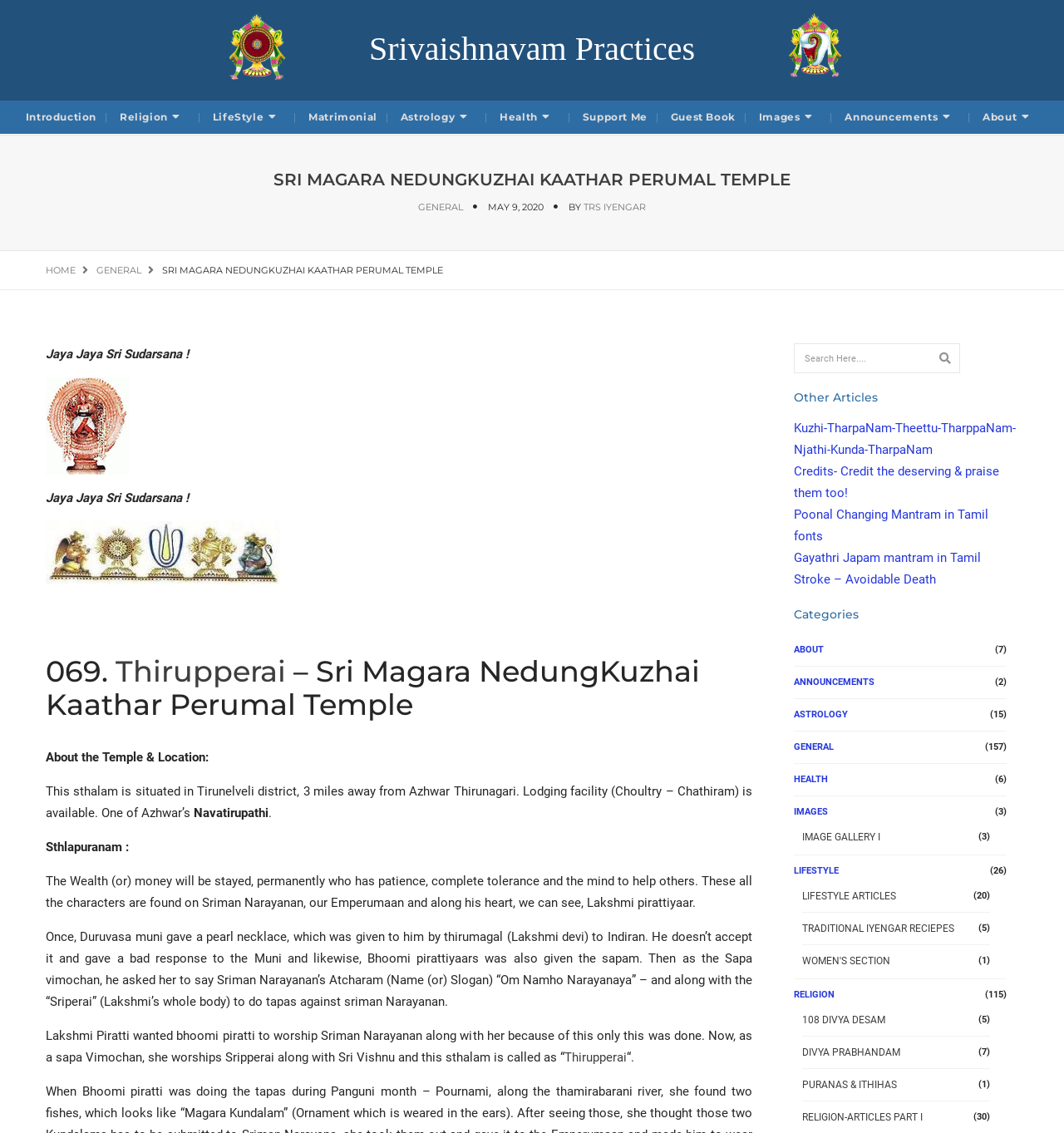What is the location of the temple?
Use the screenshot to answer the question with a single word or phrase.

Tirunelveli district